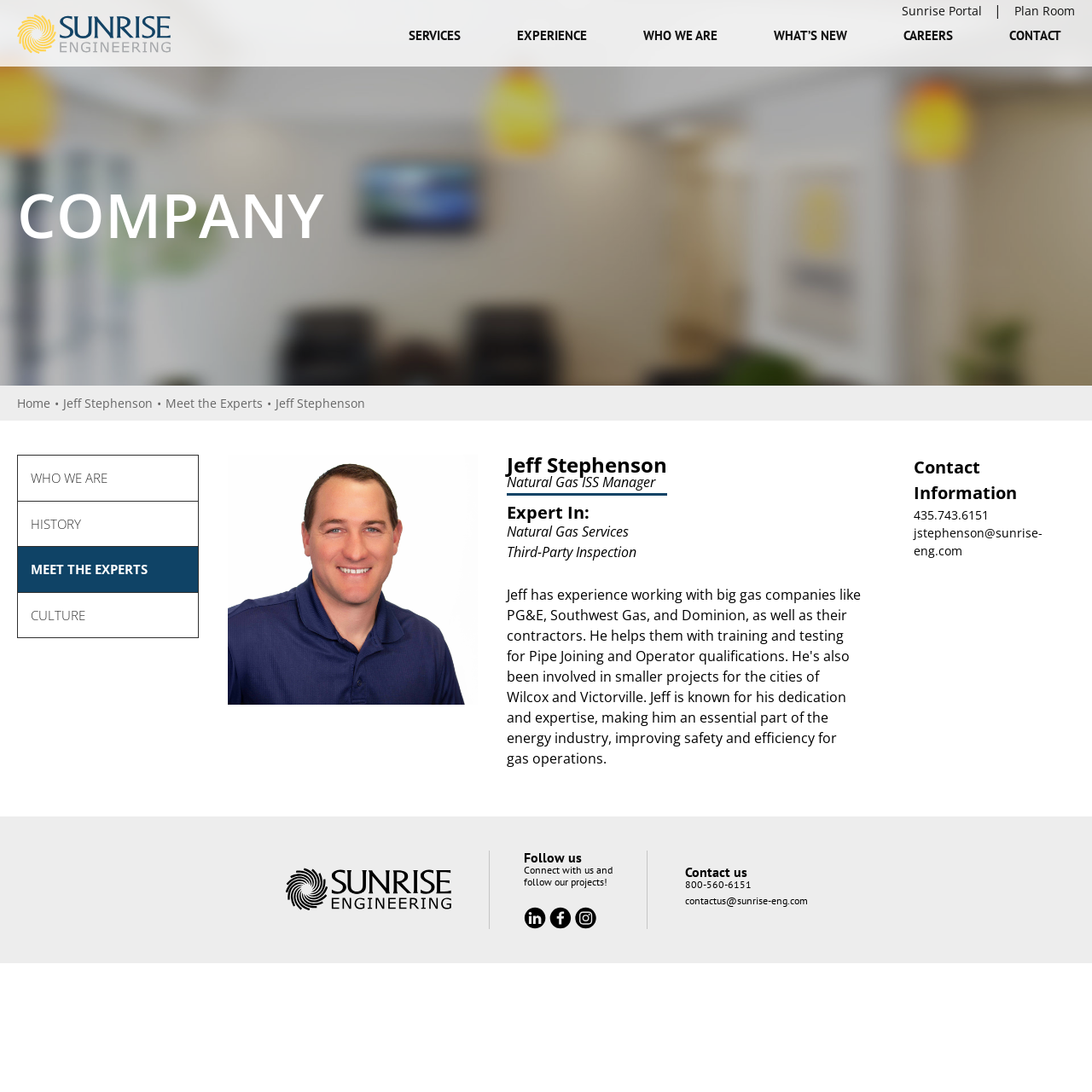Identify the bounding box coordinates of the section that should be clicked to achieve the task described: "Follow Sunrise on LinkedIn".

[0.479, 0.83, 0.503, 0.847]